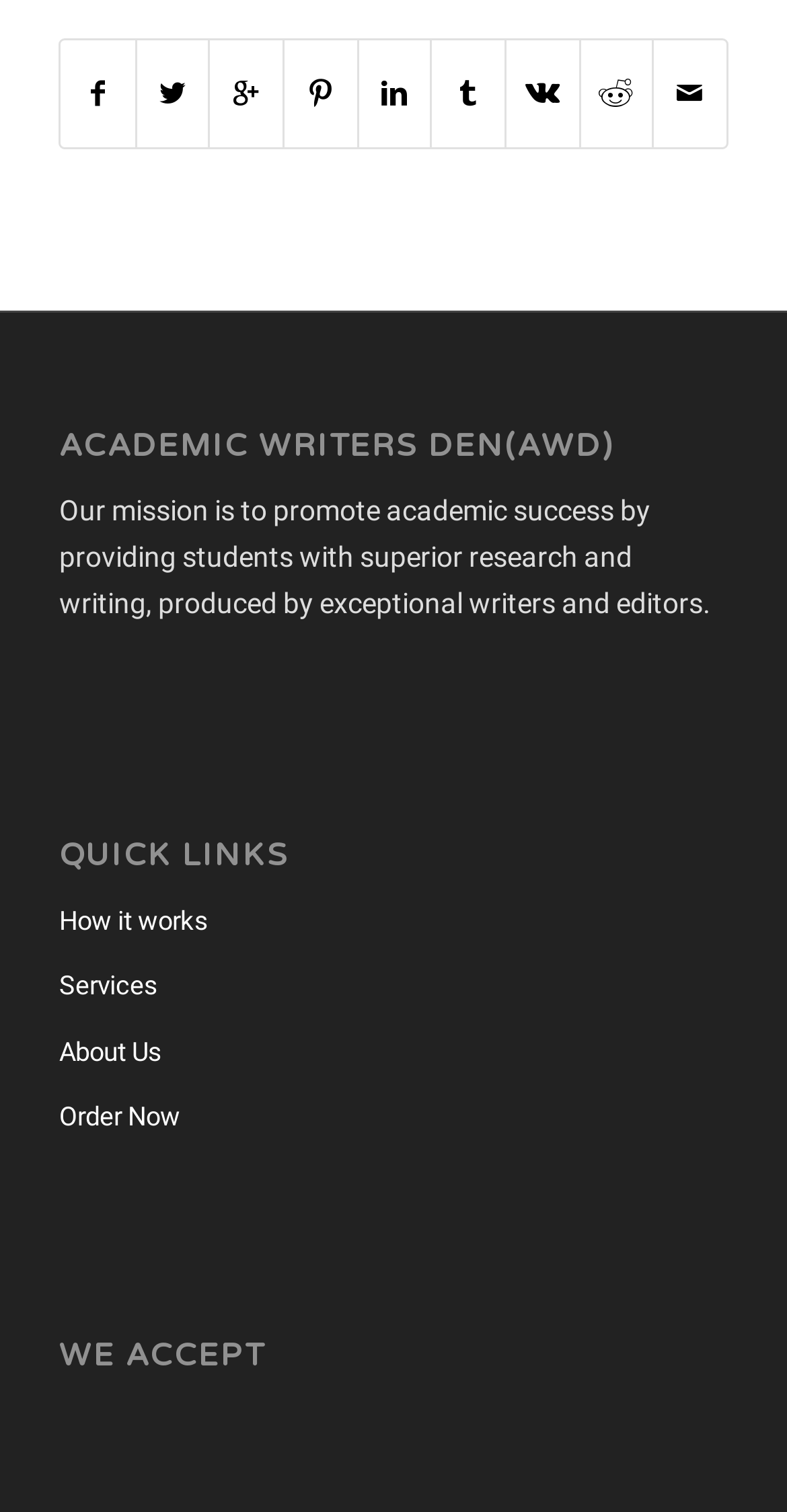Please provide the bounding box coordinates for the element that needs to be clicked to perform the following instruction: "View 'About Us'". The coordinates should be given as four float numbers between 0 and 1, i.e., [left, top, right, bottom].

[0.075, 0.675, 0.925, 0.718]